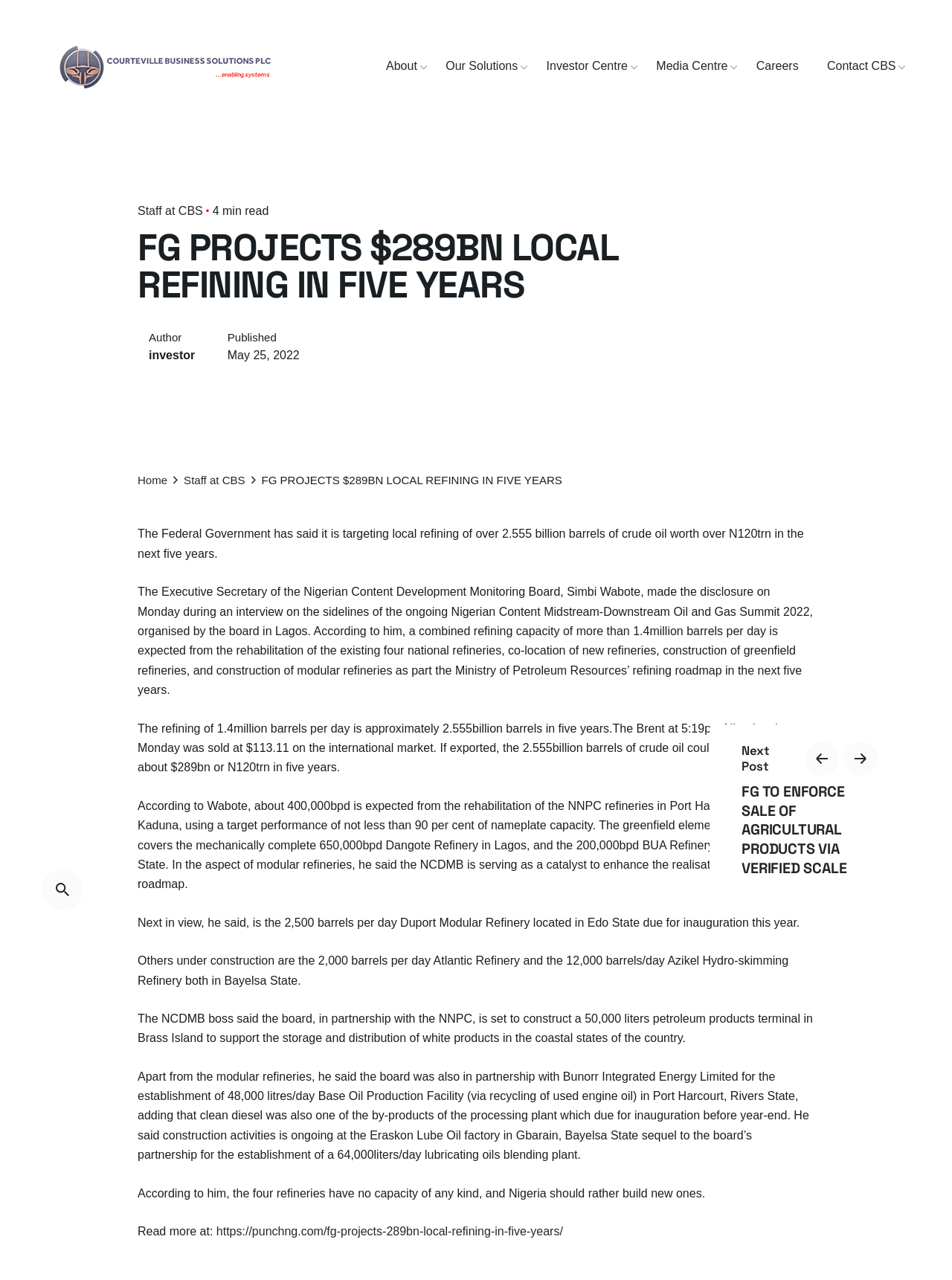What is the capacity of the Dangote Refinery in Lagos?
Please provide a single word or phrase as your answer based on the image.

650,000bpd